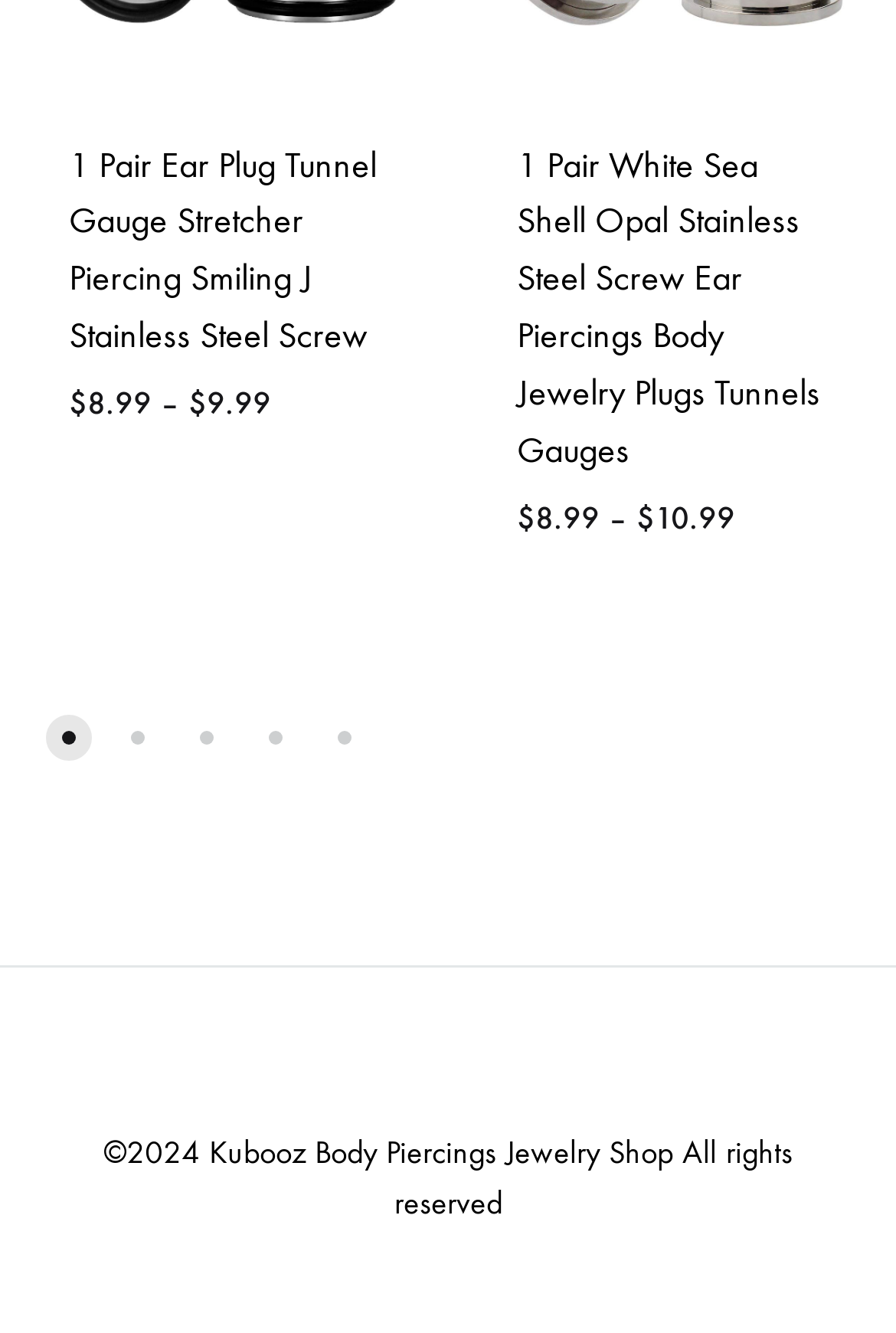Determine the bounding box coordinates for the UI element described. Format the coordinates as (top-left x, top-left y, bottom-right x, bottom-right y) and ensure all values are between 0 and 1. Element description: aria-label="Go to slide 5"

[0.359, 0.537, 0.41, 0.571]